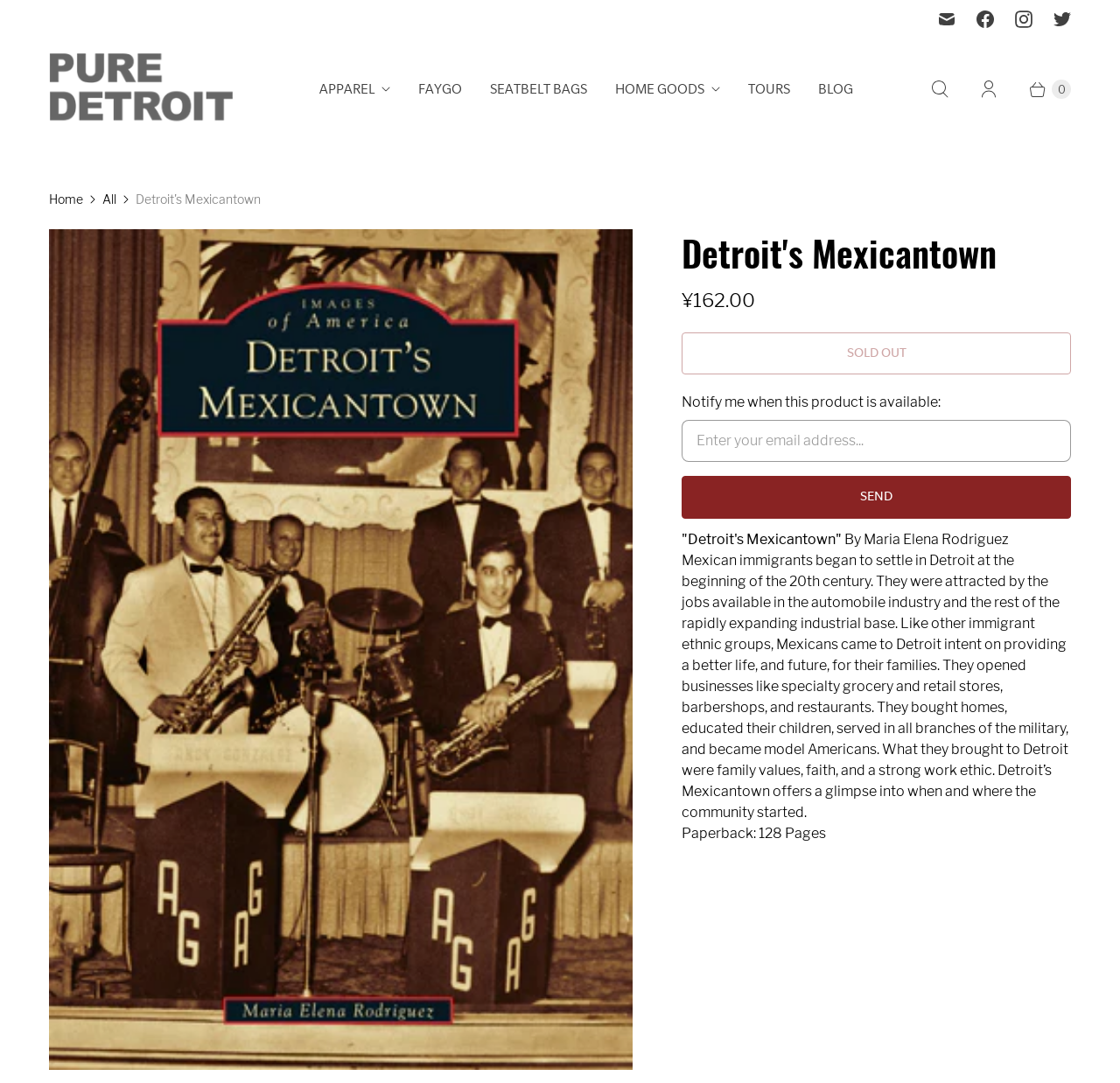Using the webpage screenshot, locate the HTML element that fits the following description and provide its bounding box: "Seatbelt Bags".

[0.425, 0.063, 0.537, 0.103]